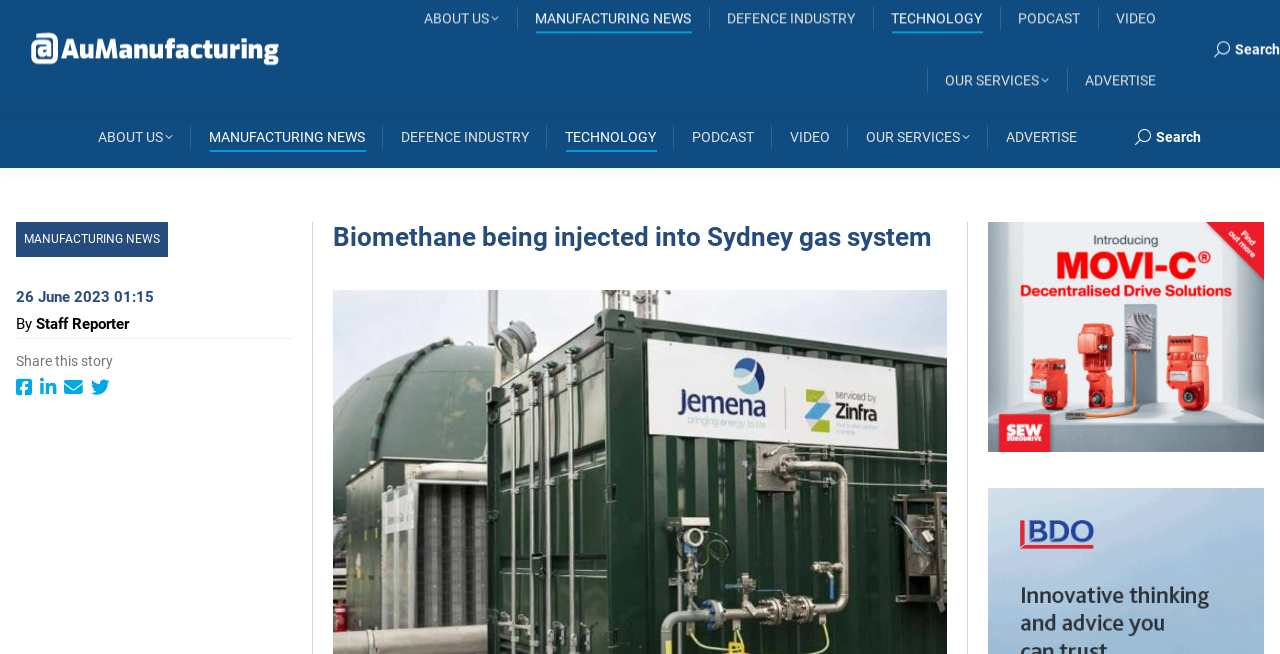Provide the bounding box coordinates for the area that should be clicked to complete the instruction: "Share this story".

[0.012, 0.534, 0.228, 0.57]